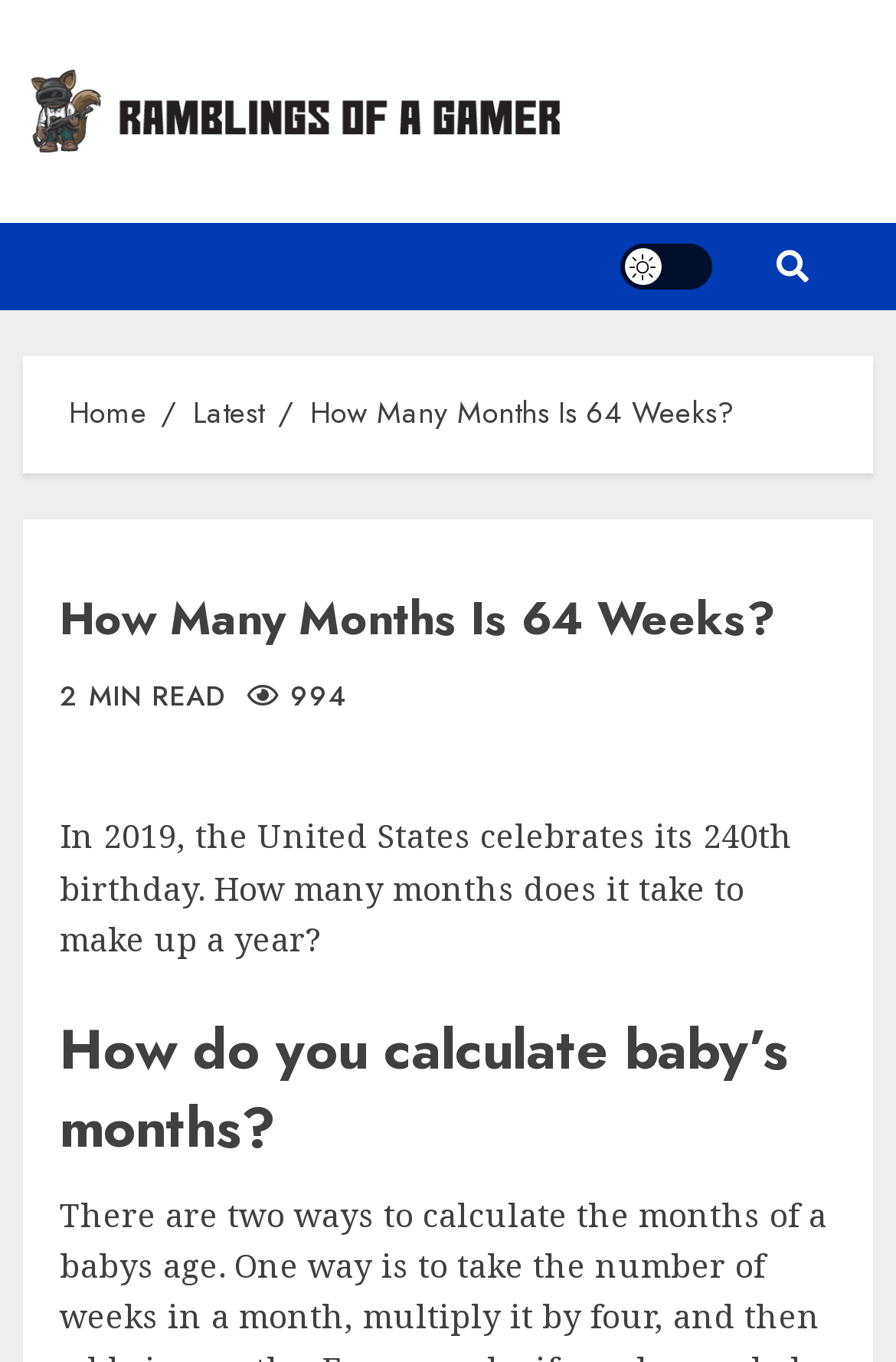Determine the bounding box coordinates (top-left x, top-left y, bottom-right x, bottom-right y) of the UI element described in the following text: Home

[0.077, 0.287, 0.164, 0.321]